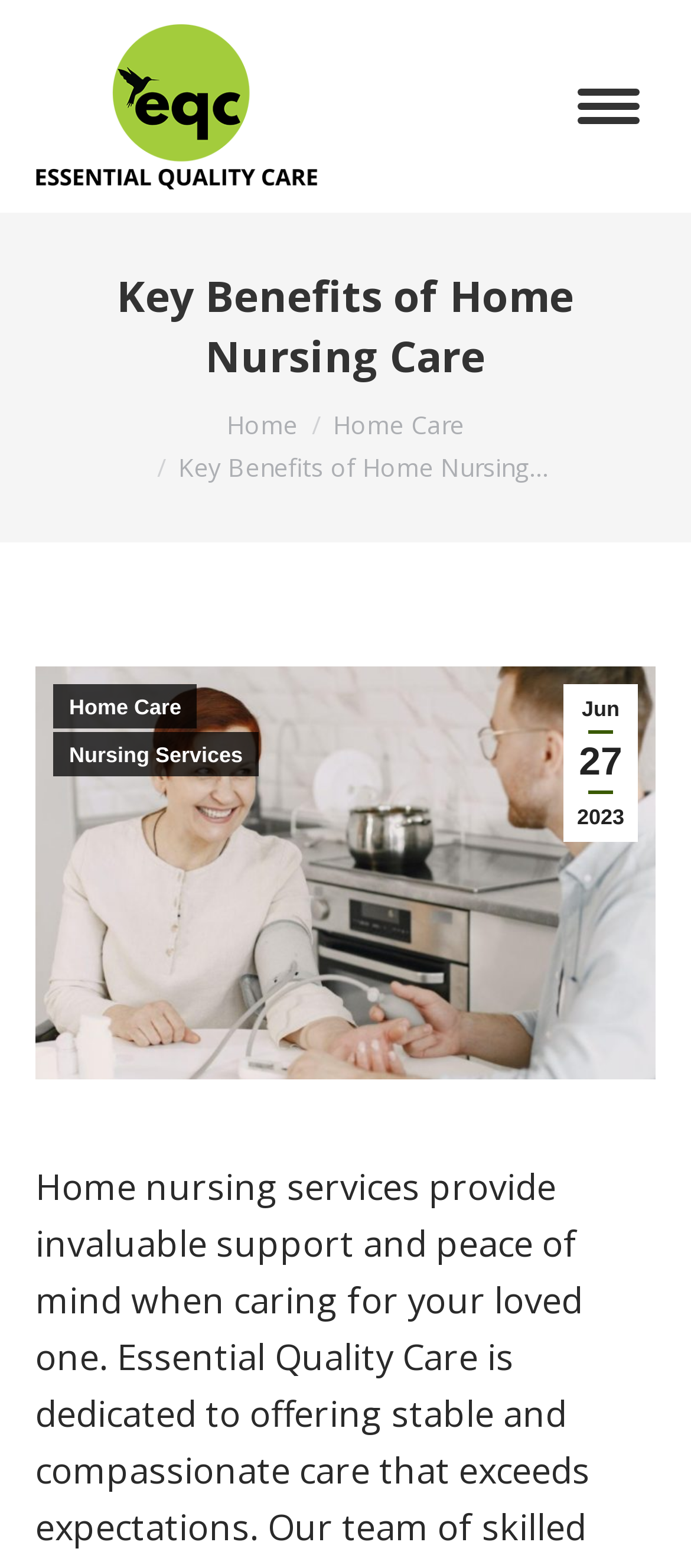What is the topic of the main content?
Using the image, answer in one word or phrase.

Home Nursing Care